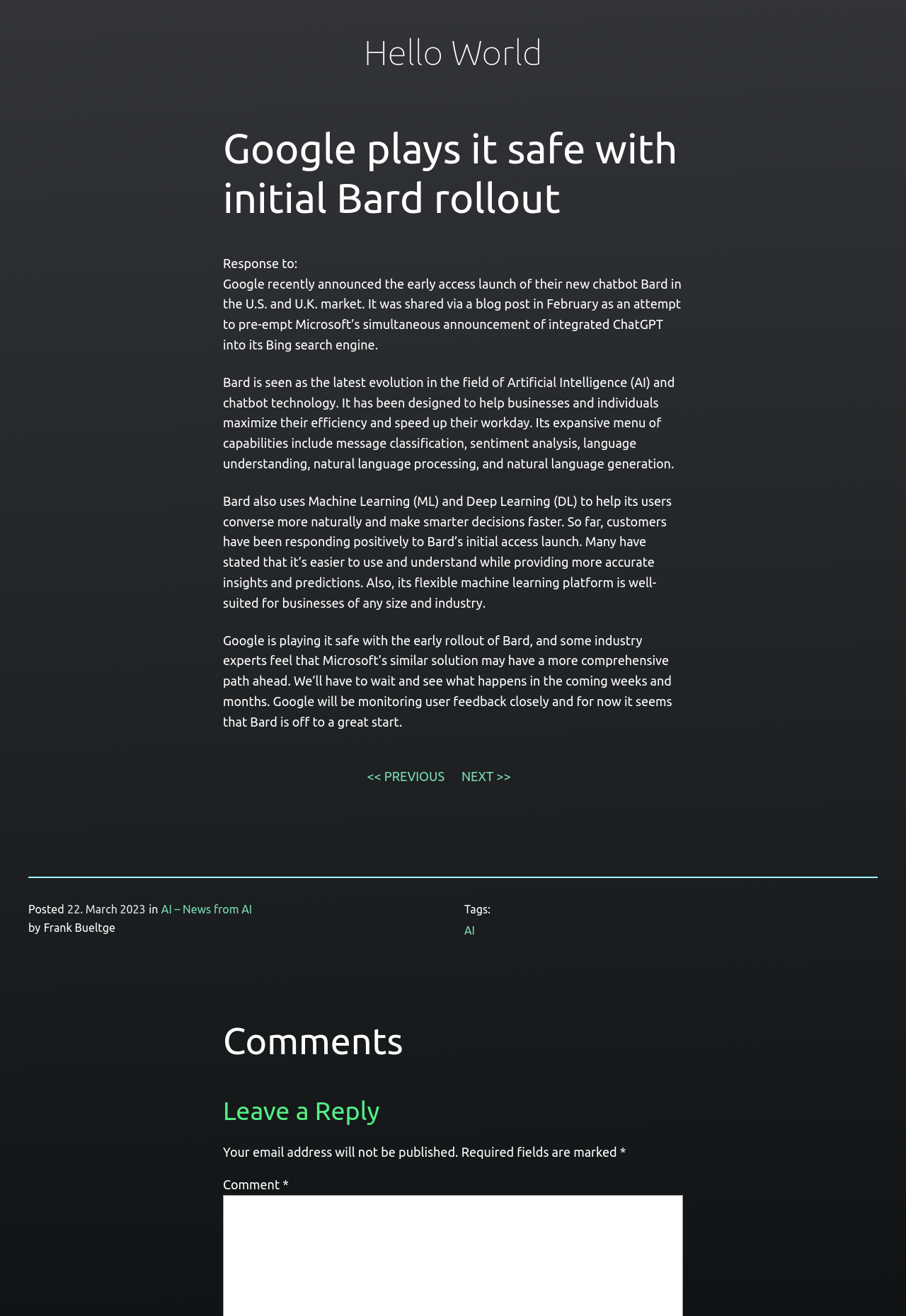What is the date of this article?
Please provide a comprehensive and detailed answer to the question.

I found the date by looking at the bottom of the article, where it says 'Posted 22. March 2023'.